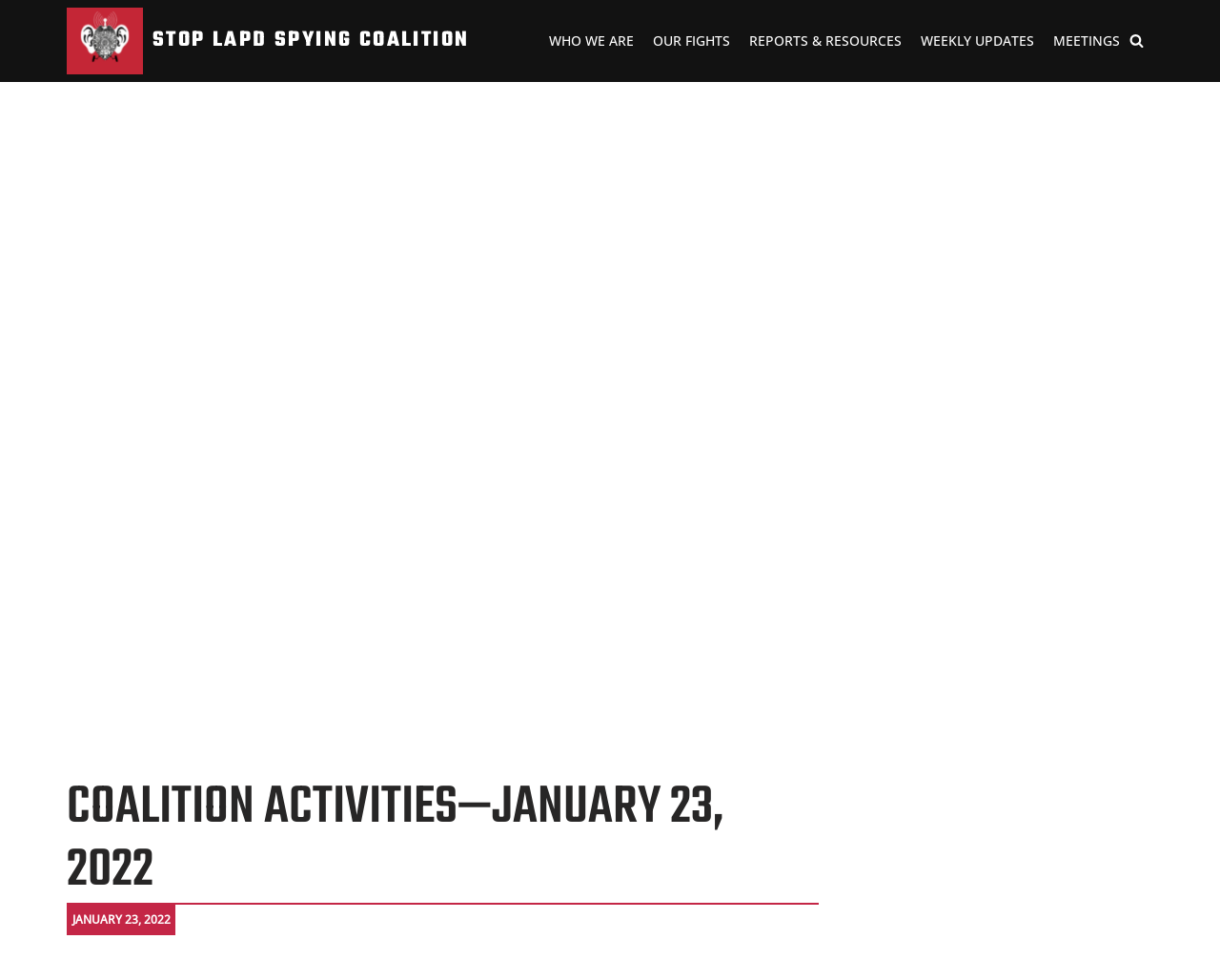Determine the bounding box coordinates for the UI element matching this description: "STOP LAPD SPYING COALITION".

[0.055, 0.008, 0.385, 0.075]